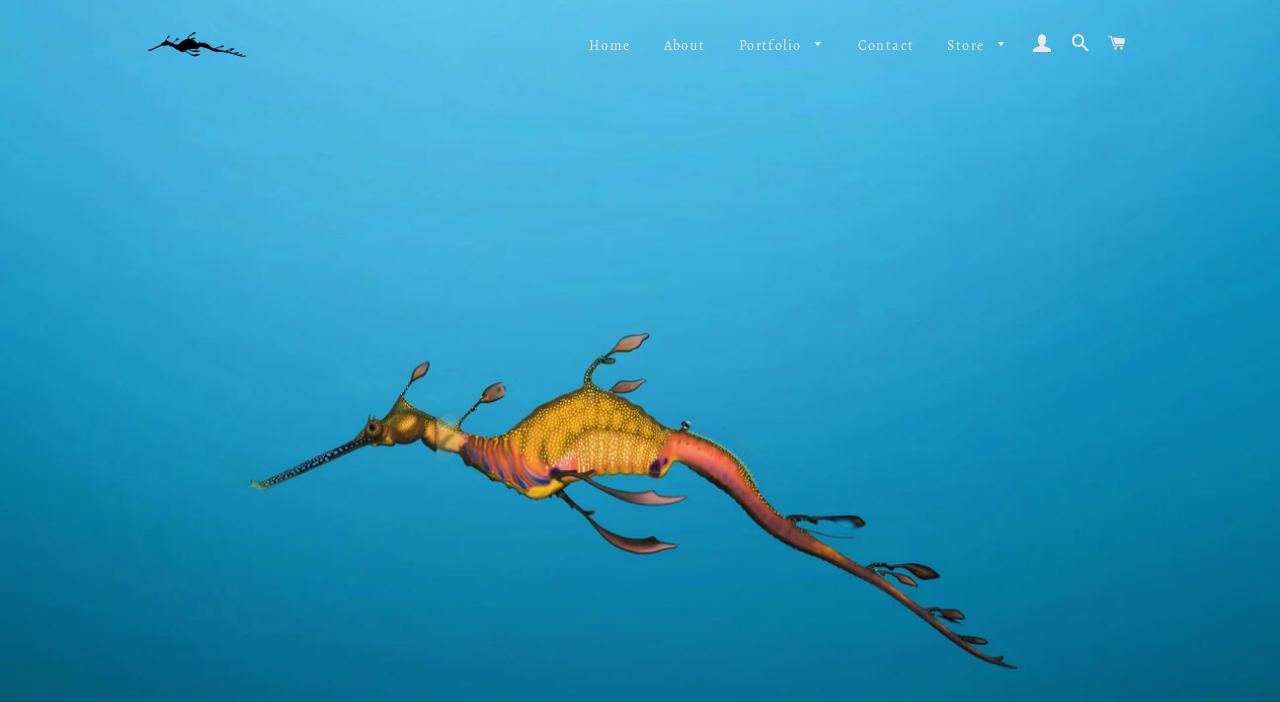Refer to the image and provide a thorough answer to this question:
What is the name of the artist and zoologist?

Based on the webpage's meta description, 'Home of Sea Dragon Illustration; scientific illustration by artist and zoologist Caitlin E. Nielsen', we can infer that Caitlin E. Nielsen is the artist and zoologist.